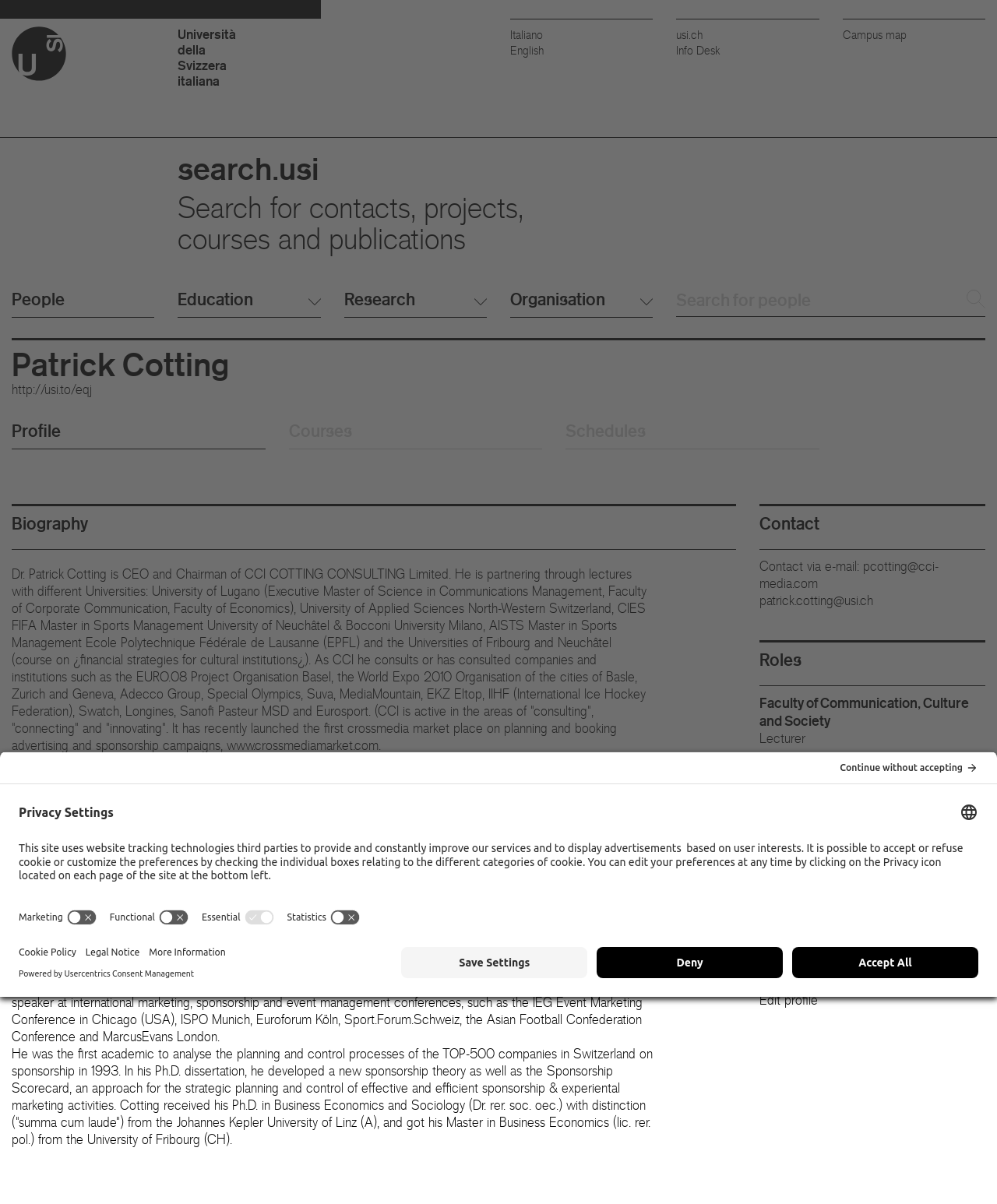Determine the bounding box coordinates of the clickable element necessary to fulfill the instruction: "Contact Patrick Cotting via e-mail". Provide the coordinates as four float numbers within the 0 to 1 range, i.e., [left, top, right, bottom].

[0.762, 0.463, 0.866, 0.477]